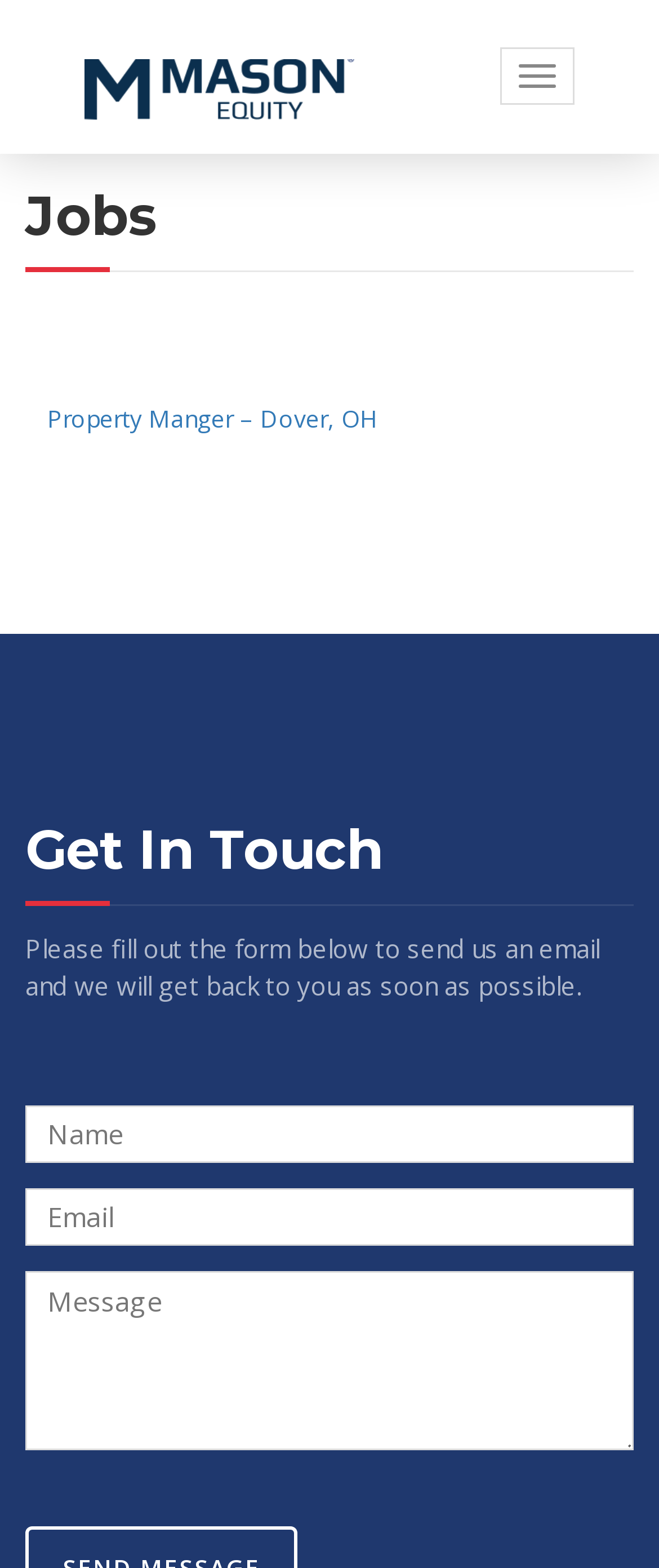Provide a short answer to the following question with just one word or phrase: What are the required fields in the form?

Name, Email, Message